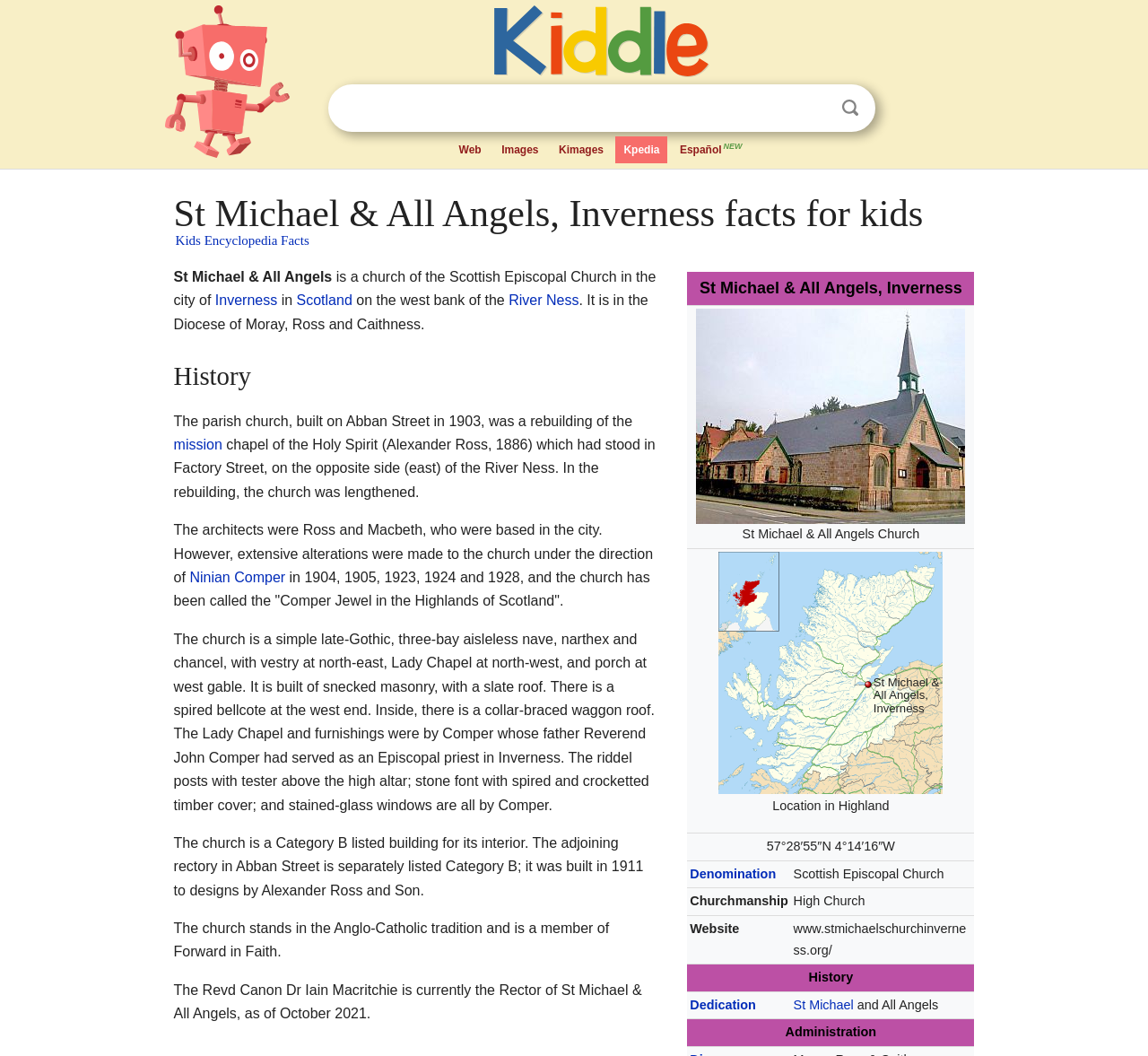Could you find the bounding box coordinates of the clickable area to complete this instruction: "Search for something"?

[0.282, 0.001, 0.766, 0.074]